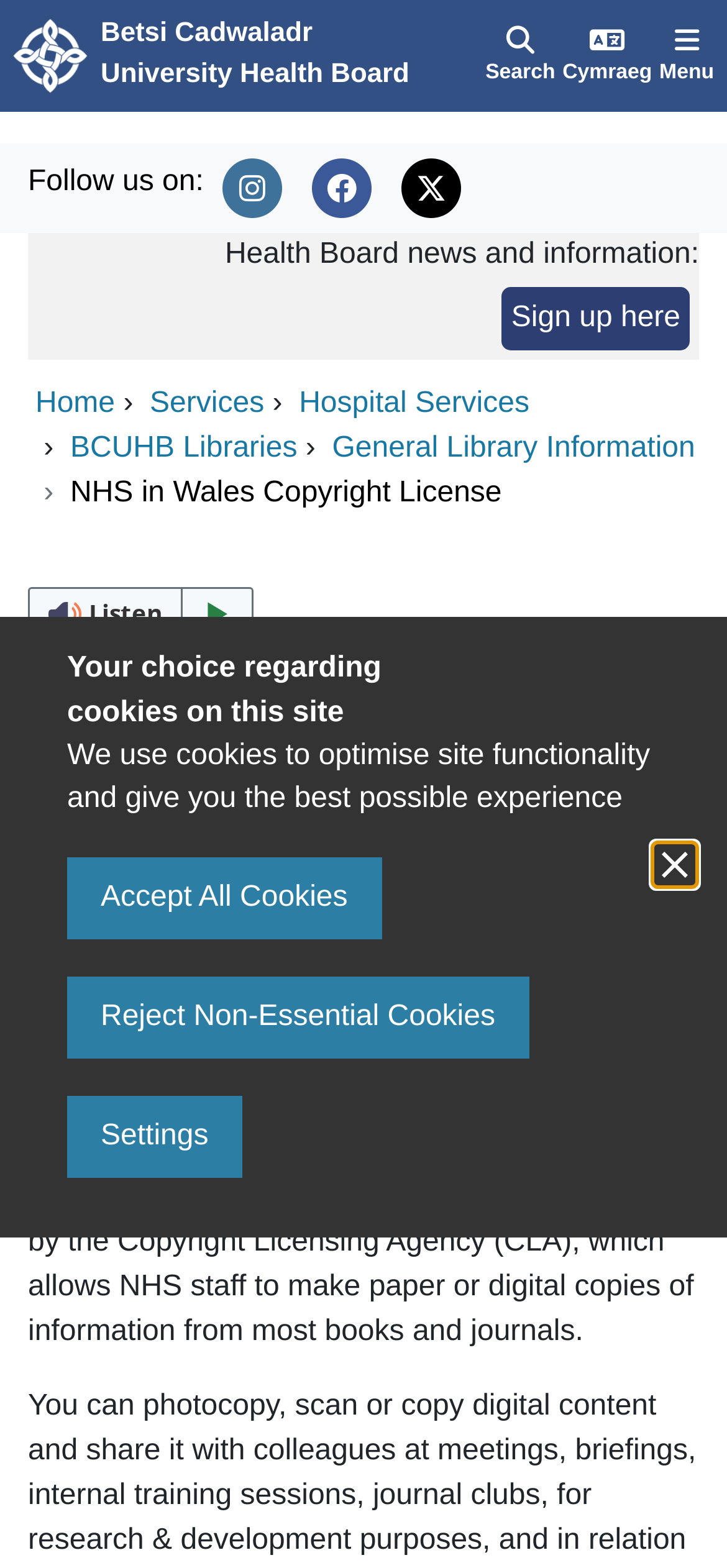What is the name of the library information section?
Answer the question in a detailed and comprehensive manner.

I followed the link 'BCUHB Libraries' and then the subsequent link '››' which led me to the section 'General Library Information', so this is the name of the library information section.